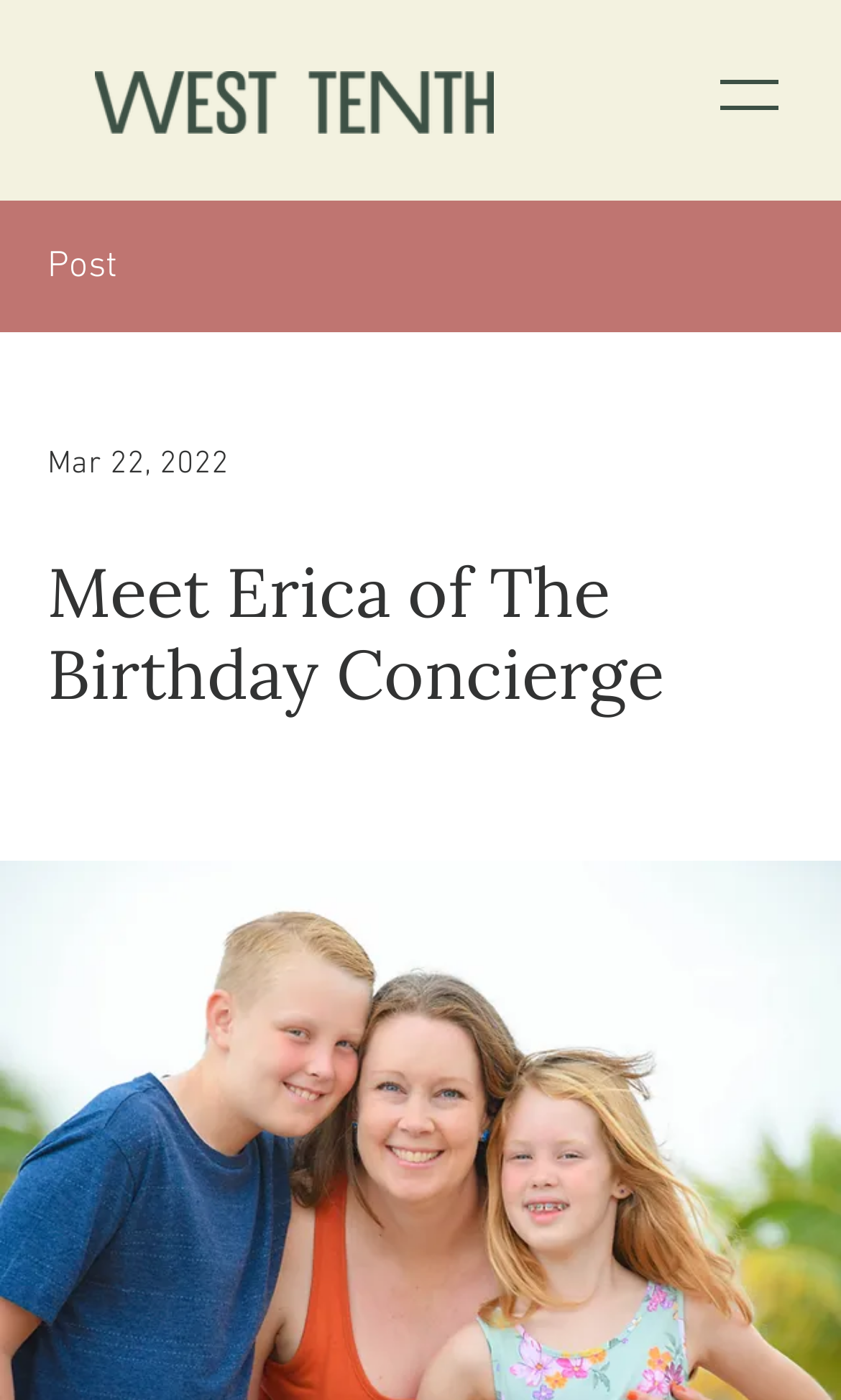What is the text of the heading element?
Based on the image, answer the question in a detailed manner.

I found a heading element with the description 'Meet Erica of The Birthday Concierge' which is likely to be the main heading of the webpage.